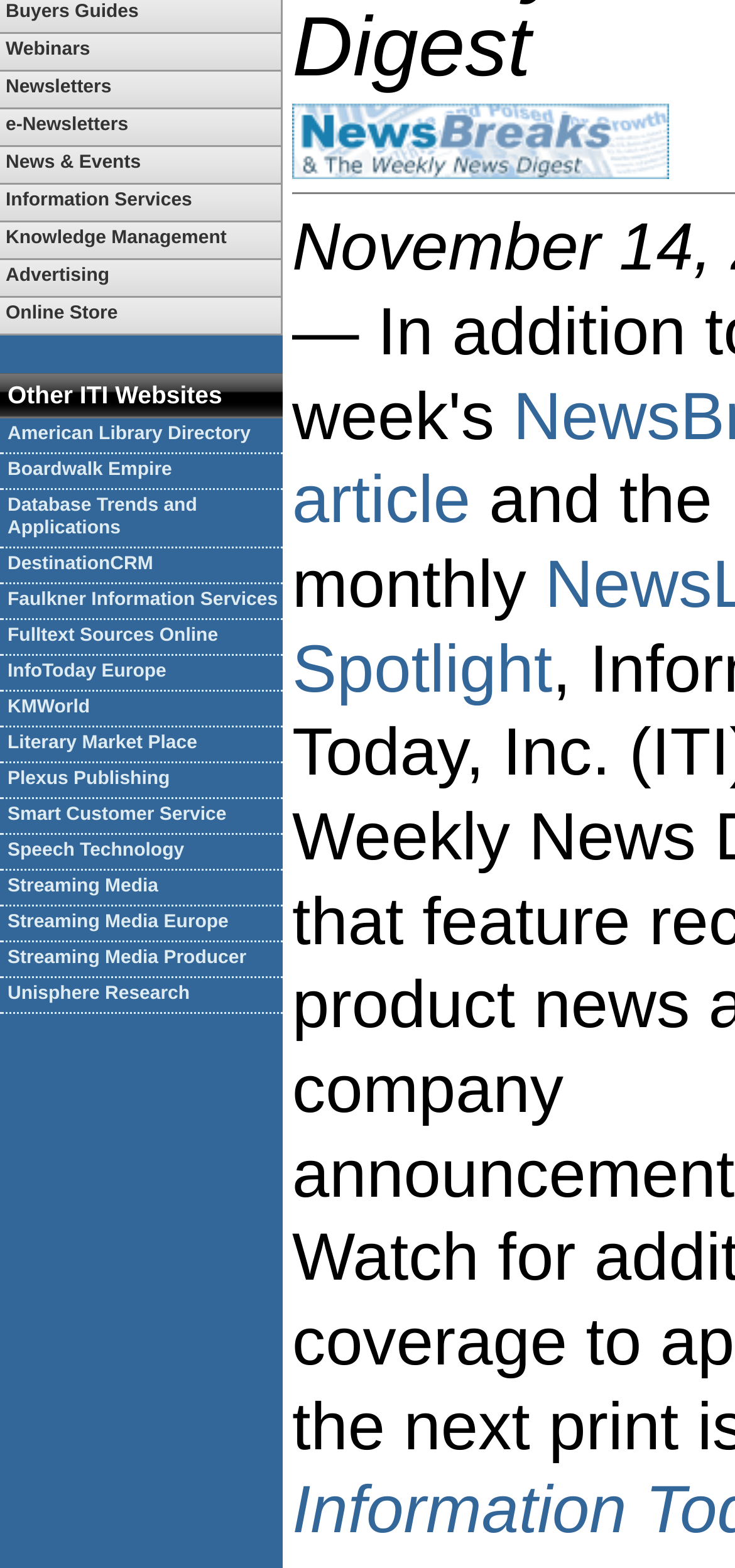Using the element description: "InfoToday Europe", determine the bounding box coordinates. The coordinates should be in the format [left, top, right, bottom], with values between 0 and 1.

[0.0, 0.418, 0.385, 0.441]